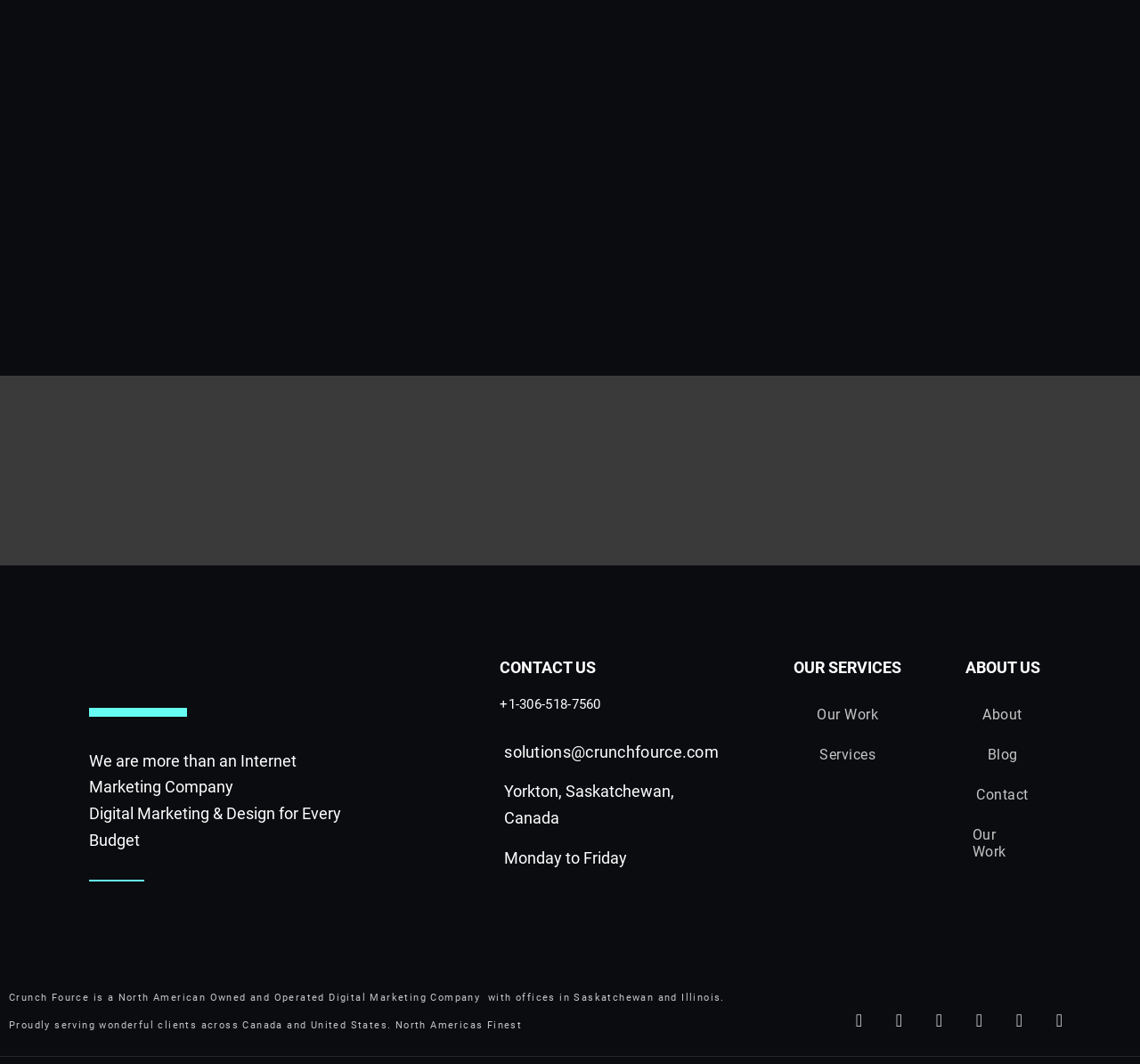Please locate the bounding box coordinates of the element's region that needs to be clicked to follow the instruction: "read about the company". The bounding box coordinates should be provided as four float numbers between 0 and 1, i.e., [left, top, right, bottom].

[0.837, 0.949, 0.922, 0.987]